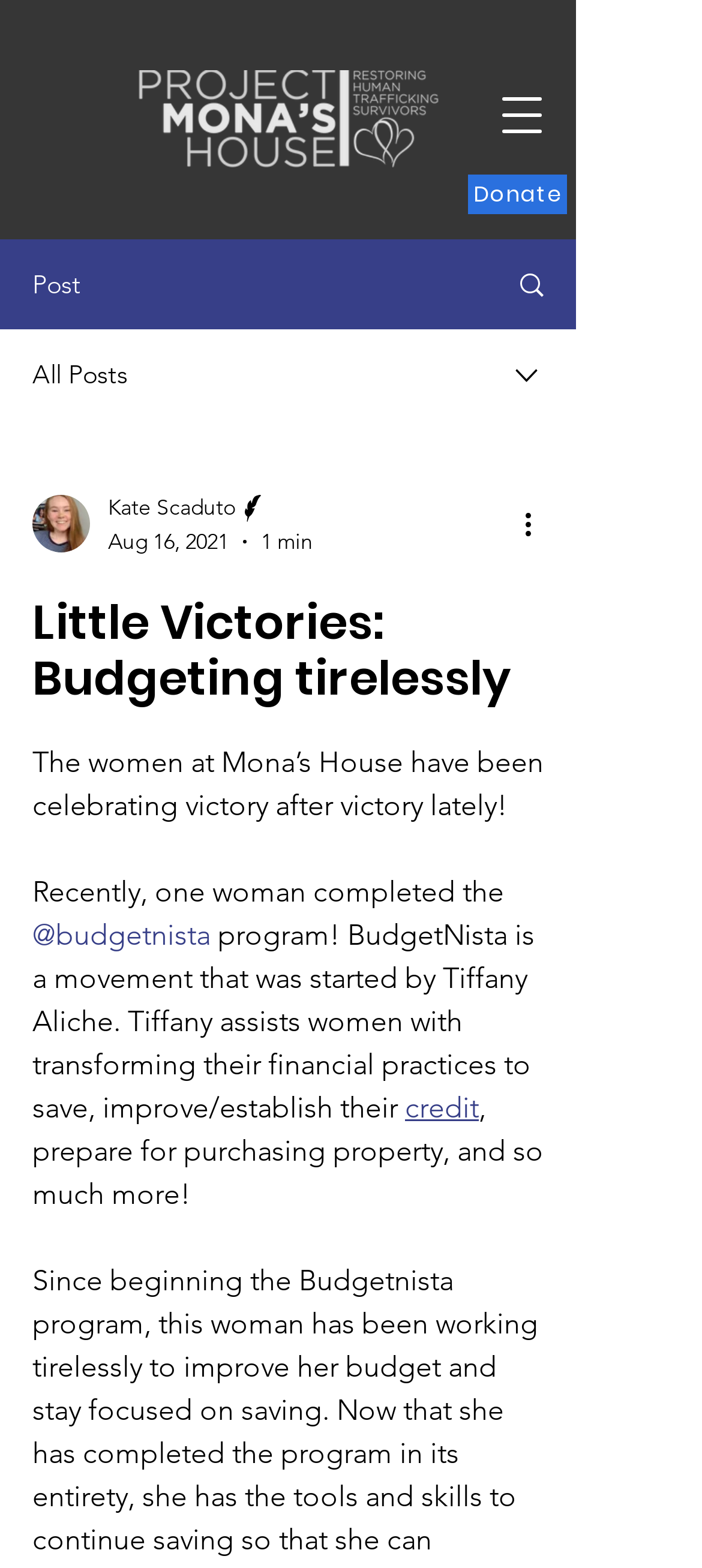Use a single word or phrase to respond to the question:
What is the logo image filename?

Mona House Logo_edited.png